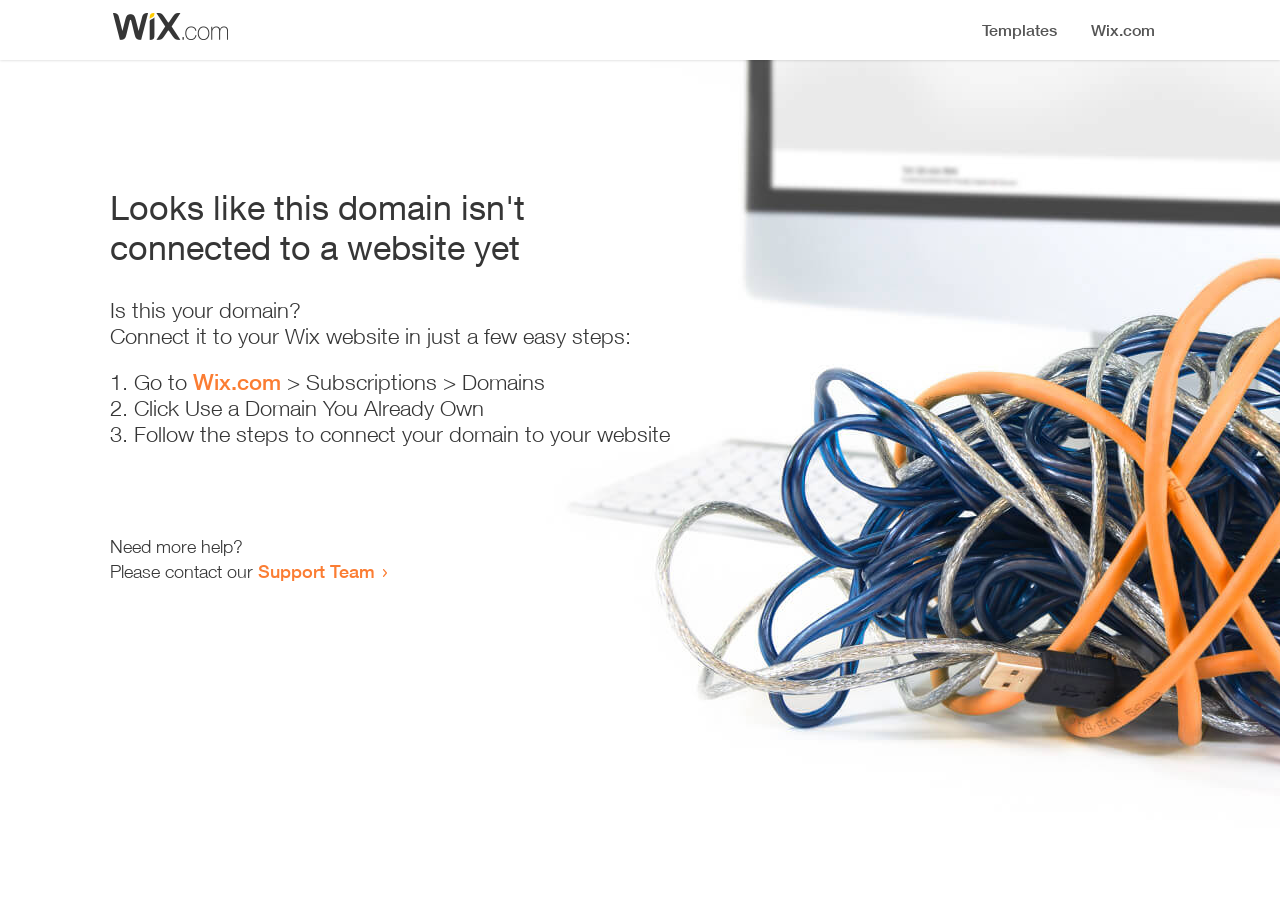Describe all the key features and sections of the webpage thoroughly.

The webpage appears to be an error page, indicating that a domain is not connected to a website yet. At the top, there is a small image, likely a logo or icon. Below the image, a prominent heading reads "Looks like this domain isn't connected to a website yet". 

Underneath the heading, there is a series of instructions to connect the domain to a Wix website. The instructions are divided into three steps, each marked with a numbered list marker (1., 2., and 3.). The first step involves going to Wix.com, followed by navigating to the Subscriptions and Domains section. The second step is to click "Use a Domain You Already Own", and the third step is to follow the instructions to connect the domain to the website.

At the bottom of the page, there is a section offering additional help. It starts with the text "Need more help?" and provides a link to contact the Support Team.